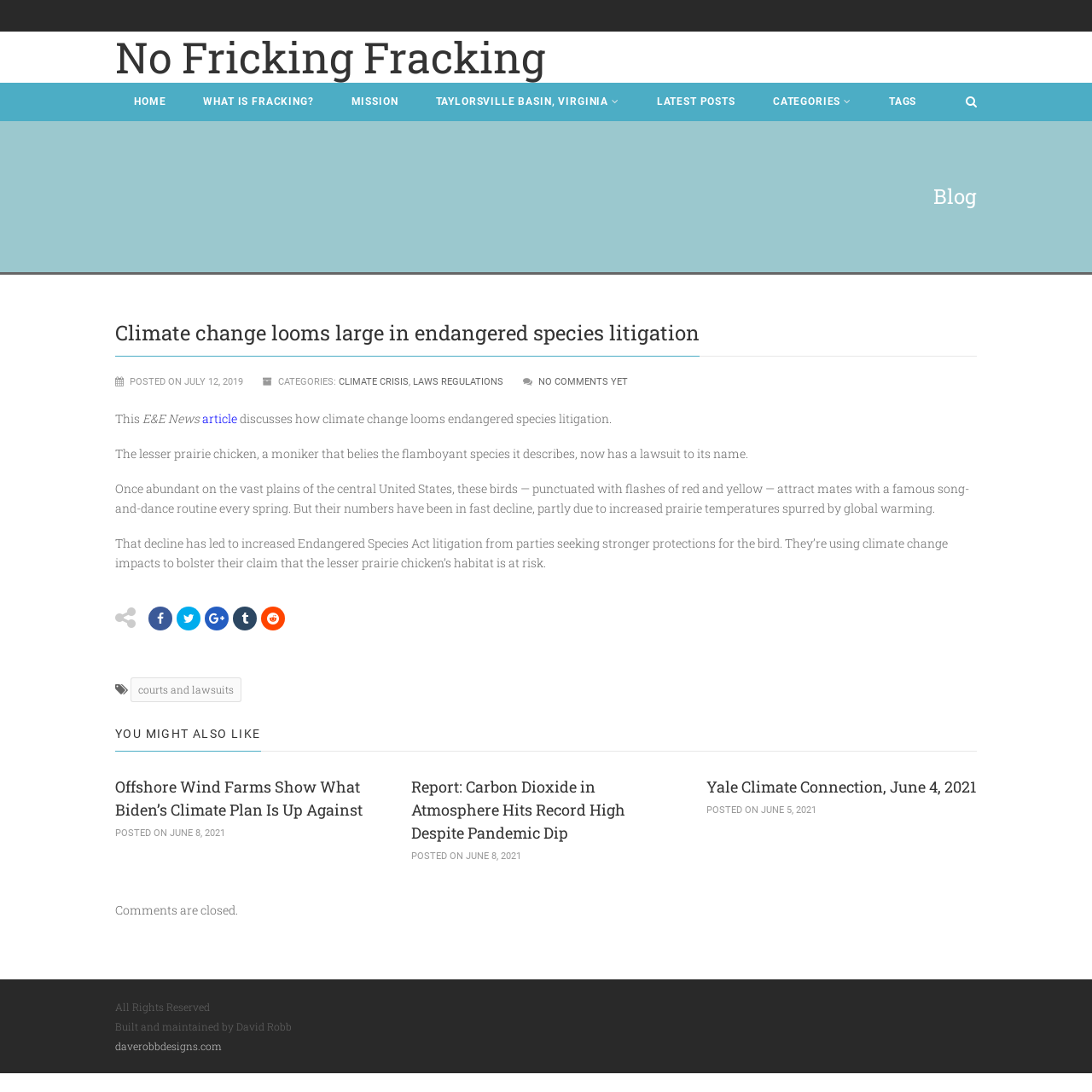Answer the following query concisely with a single word or phrase:
What is the purpose of the lawsuit mentioned in the article?

to seek stronger protections for the bird